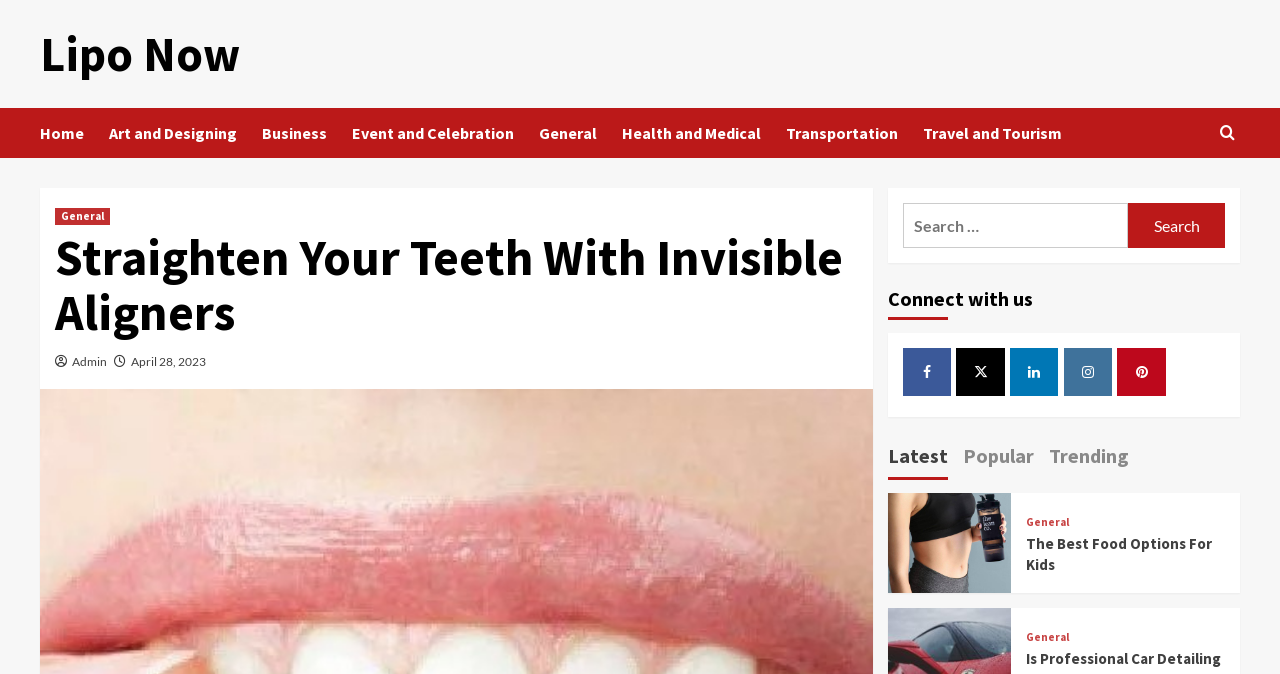From the element description April 28, 2023, predict the bounding box coordinates of the UI element. The coordinates must be specified in the format (top-left x, top-left y, bottom-right x, bottom-right y) and should be within the 0 to 1 range.

[0.102, 0.525, 0.161, 0.547]